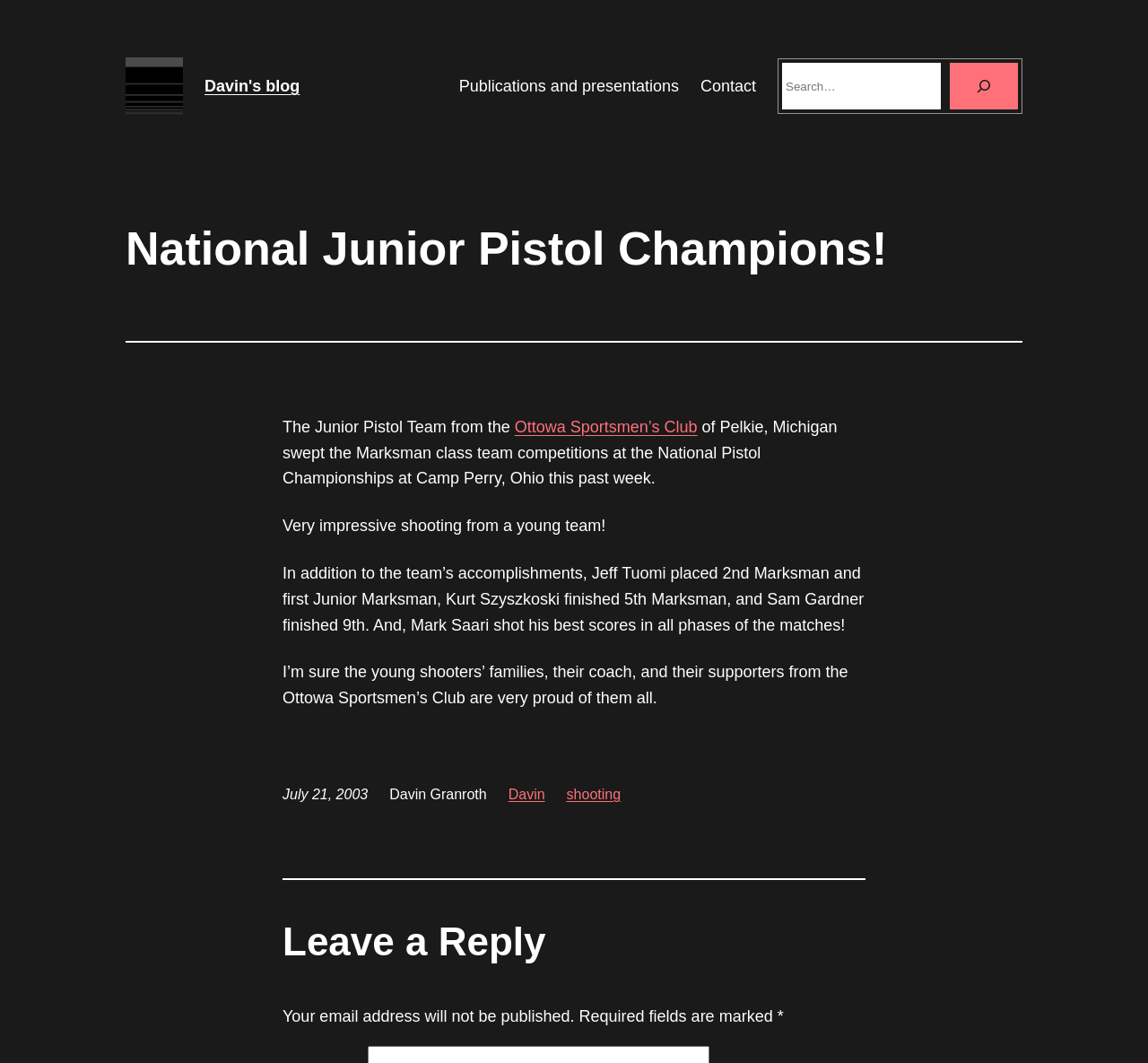Please specify the bounding box coordinates of the region to click in order to perform the following instruction: "Read publications and presentations".

[0.4, 0.069, 0.591, 0.093]